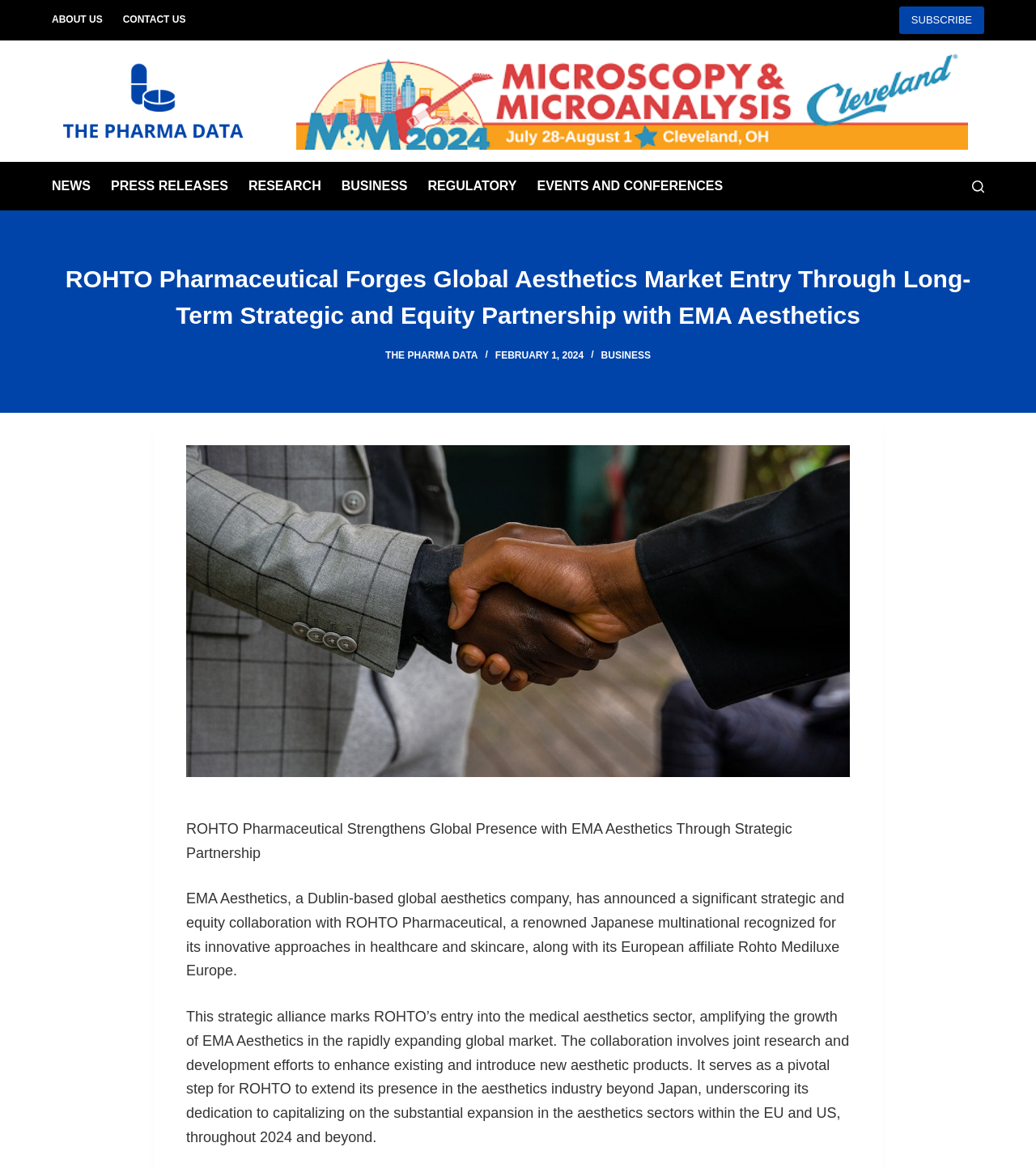Provide a single word or phrase to answer the given question: 
What is the name of the company partnering with EMA Aesthetics?

ROHTO Pharmaceutical